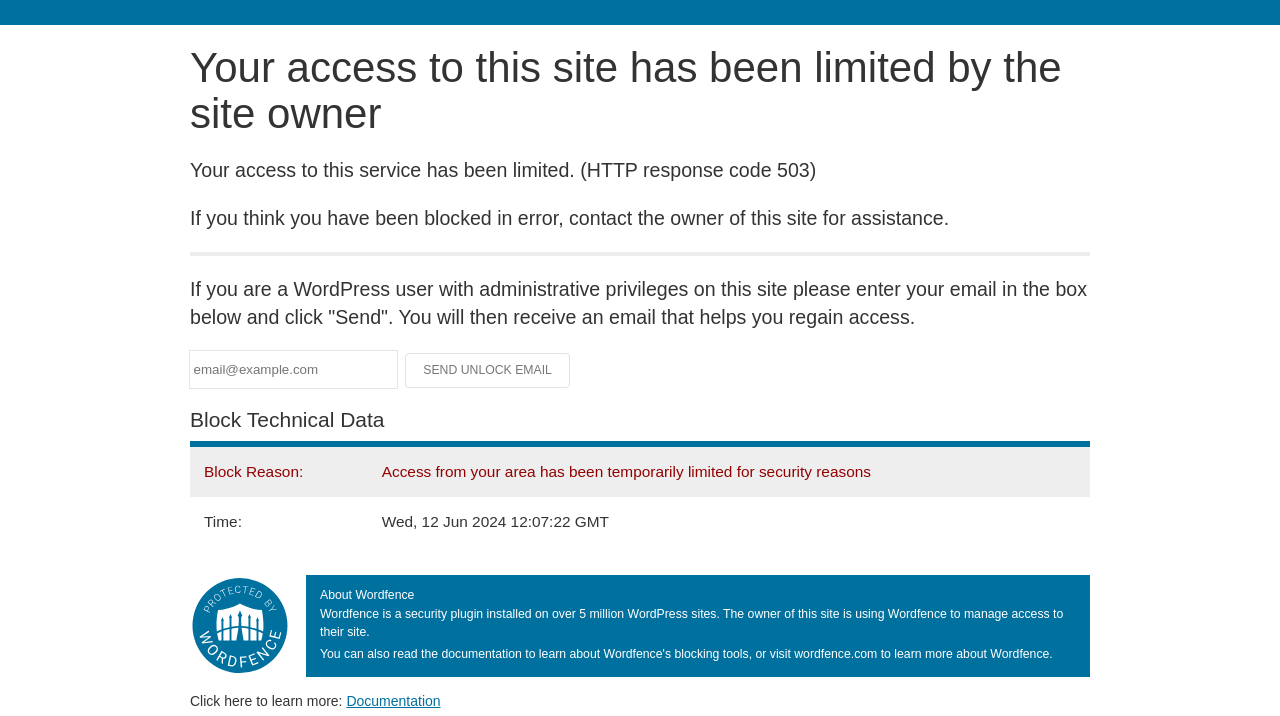What is the name of the security plugin installed on the site?
Carefully analyze the image and provide a thorough answer to the question.

The name of the security plugin installed on the site is Wordfence, as mentioned in the 'About Wordfence' section, which states 'Wordfence is a security plugin installed on over 5 million WordPress sites'.